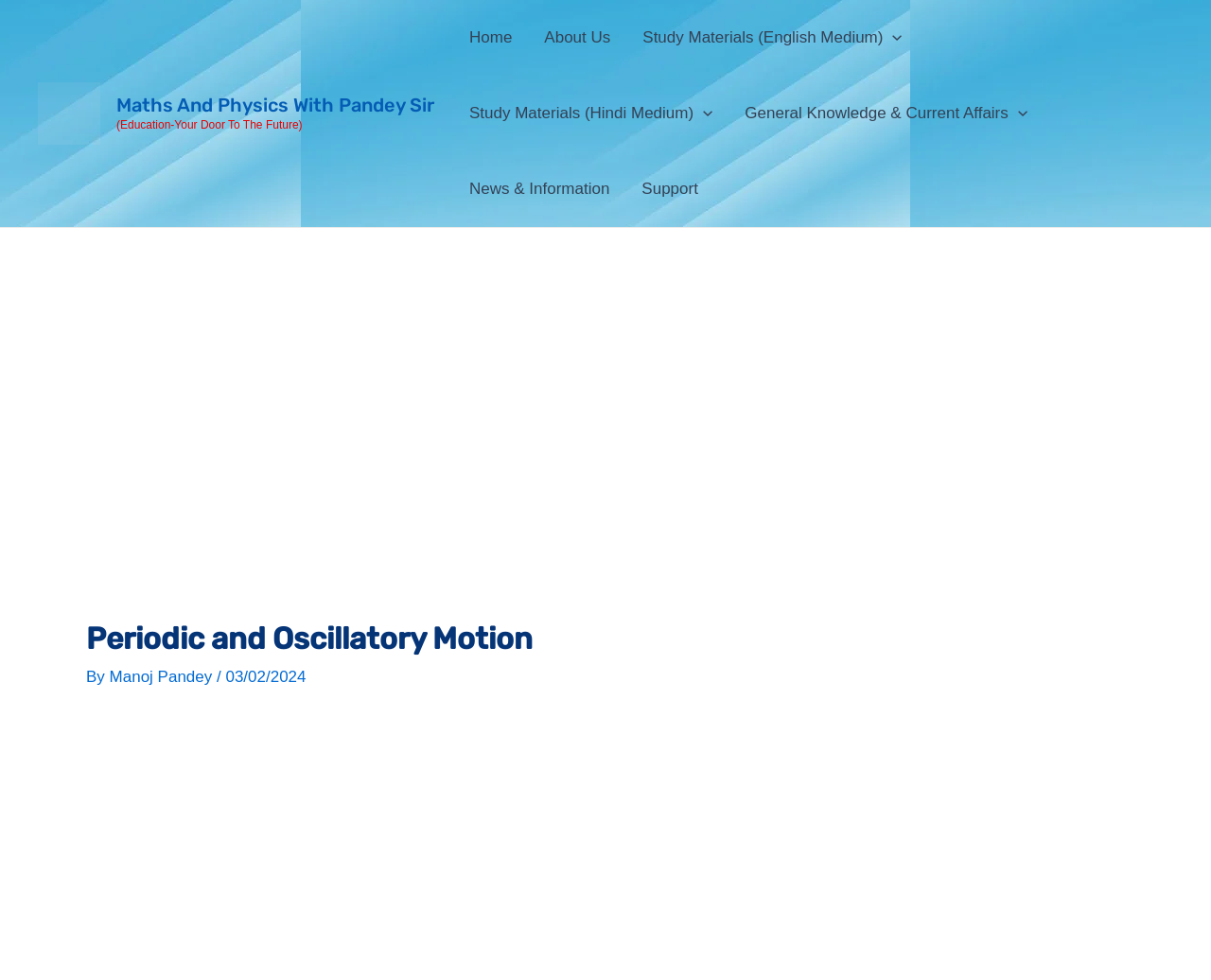Summarize the webpage with intricate details.

The webpage is about "Periodic and Oscillatory Motion" in the context of maths and physics. At the top left, there is a logo and a link to "Maths And Physics With Pandey Sir" accompanied by an image. Below this, there is a tagline "(Education-Your Door To The Future)". 

On the top right, there is a navigation menu with several links, including "Home", "About Us", "Study Materials" in both English and Hindi mediums, "General Knowledge & Current Affairs", "News & Information", and "Support". Each "Study Materials" and "General Knowledge & Current Affairs" link has a menu toggle icon beside it.

Below the navigation menu, there is a large section that takes up most of the page. At the top of this section, there is a heading "Periodic and Oscillatory Motion" followed by the author's name "Manoj Pandey" and the date "03/02/2024". 

On the left side of the page, there is an advertisement iframe that occupies a significant portion of the page.